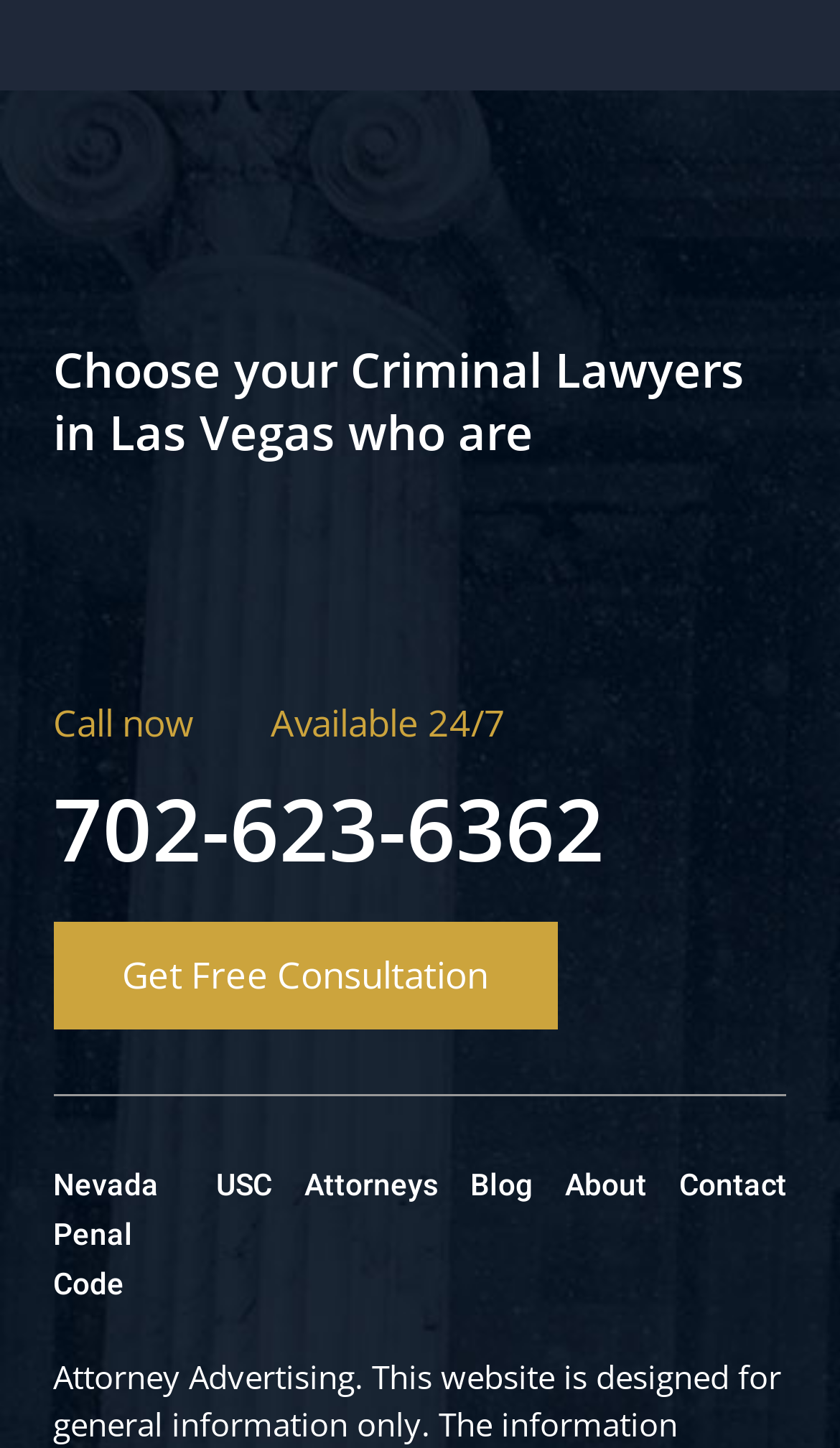Determine the bounding box coordinates for the clickable element to execute this instruction: "Get a free consultation". Provide the coordinates as four float numbers between 0 and 1, i.e., [left, top, right, bottom].

[0.063, 0.637, 0.663, 0.712]